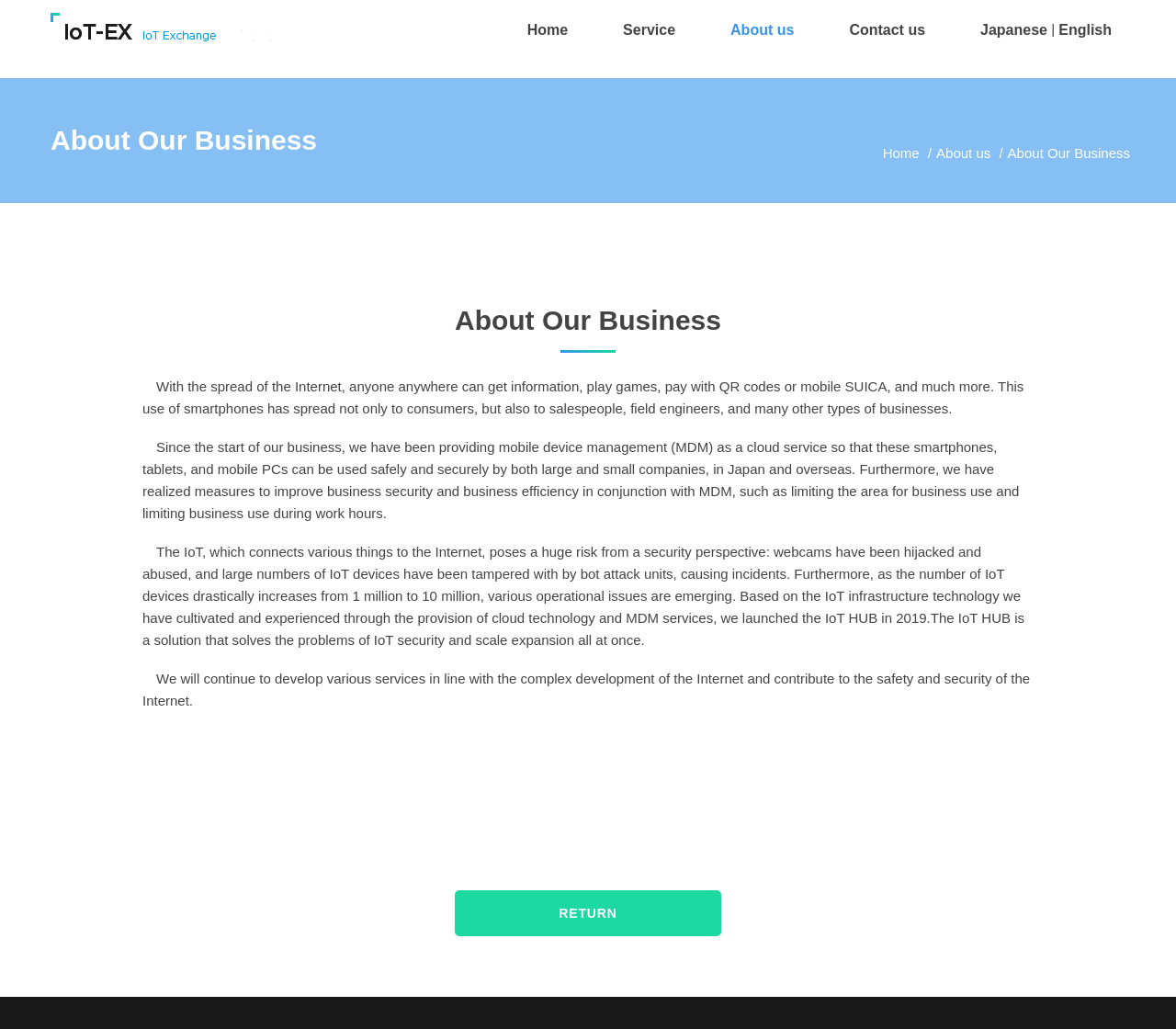Write an exhaustive caption that covers the webpage's main aspects.

This webpage is about the company's profile, specifically its business and services. At the top, there are six links: "Home", "Service", "About us", "Contact us", "Japanese", and "English", which are aligned horizontally and take up about half of the screen width. 

Below these links, there is a heading "About Our Business" followed by a horizontal separator line. Underneath the separator, there are three paragraphs of text that describe the company's business, including its history, services, and goals. The text explains how the company has been providing mobile device management services to ensure safe and secure use of smartphones and other devices, and how it has expanded its services to address security and operational issues in the Internet of Things (IoT) field.

To the right of the first paragraph, there is a link "Home" and another link "About us" below it. Above the three paragraphs of text, there is another heading "About Our Business" and a link "RETURN" at the bottom right corner of the page.